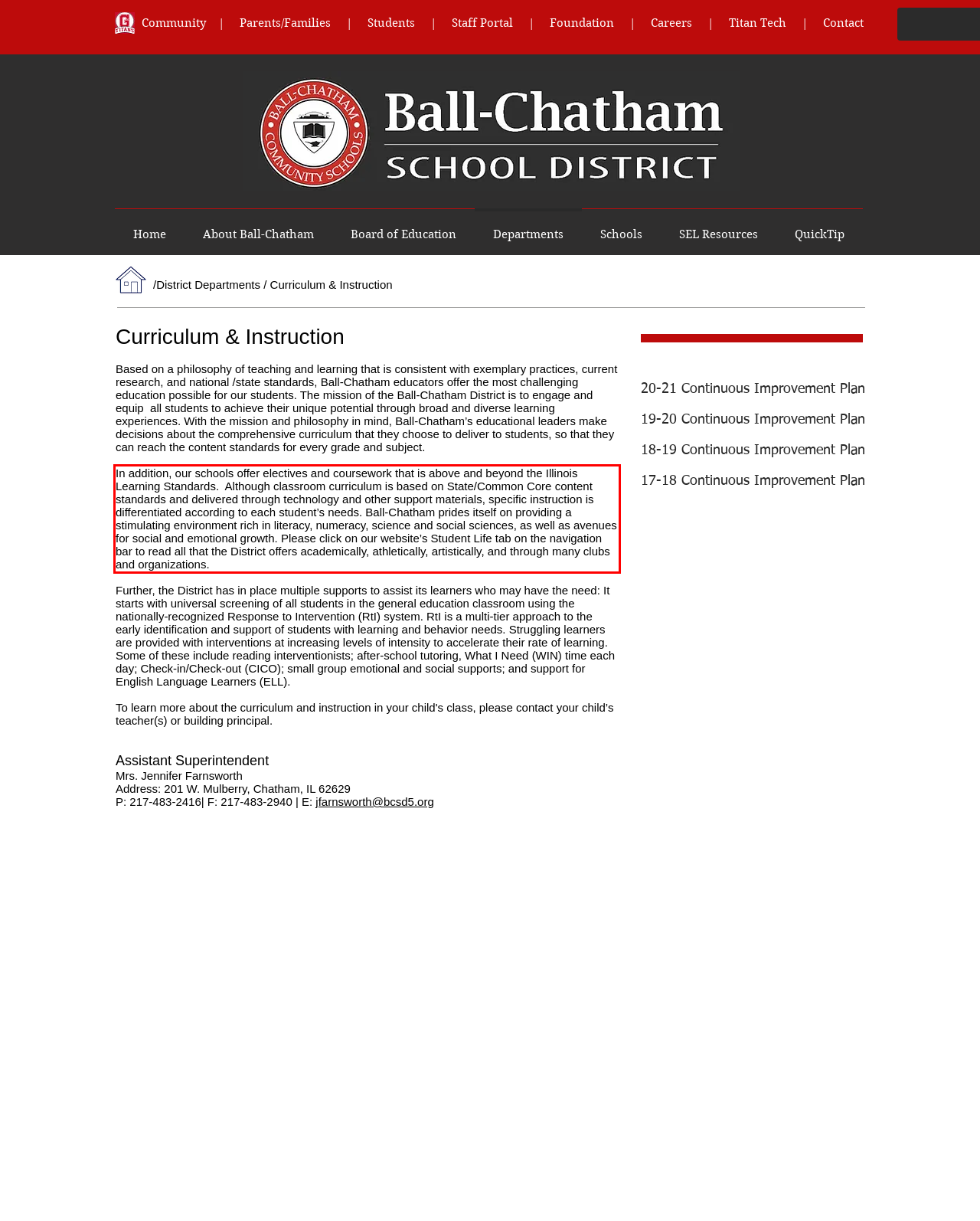Review the webpage screenshot provided, and perform OCR to extract the text from the red bounding box.

In addition, our schools offer electives and coursework that is above and beyond the Illinois Learning Standards. Although classroom curriculum is based on State/Common Core content standards and delivered through technology and other support materials, specific instruction is differentiated according to each student’s needs. Ball-Chatham prides itself on providing a stimulating environment rich in literacy, numeracy, science and social sciences, as well as avenues for social and emotional growth. Please click on our website’s Student Life tab on the navigation bar to read all that the District offers academically, athletically, artistically, and through many clubs and organizations.